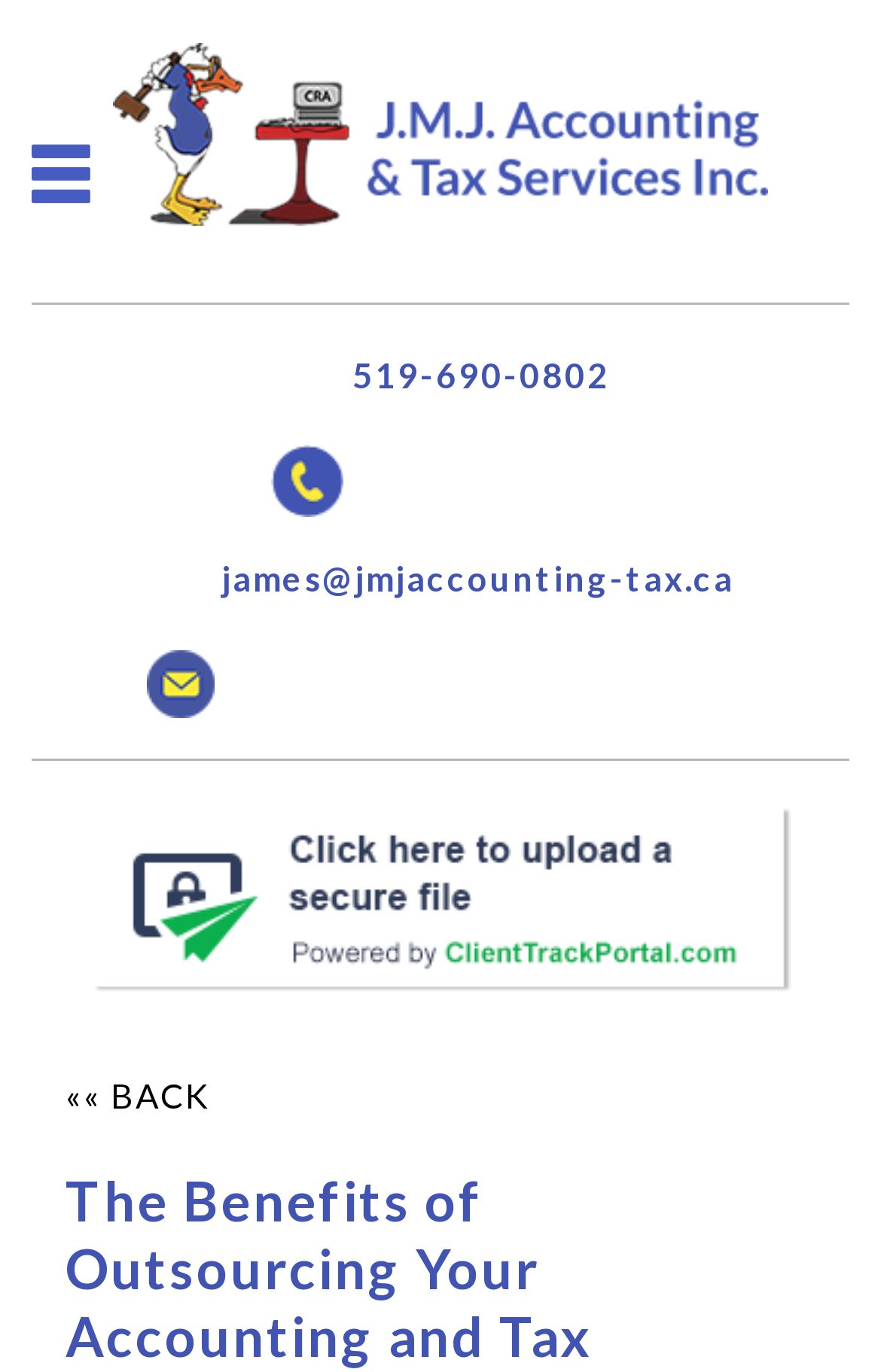Use a single word or phrase to answer the question:
What is the purpose of the 'Client Track Portal' link?

To track client information